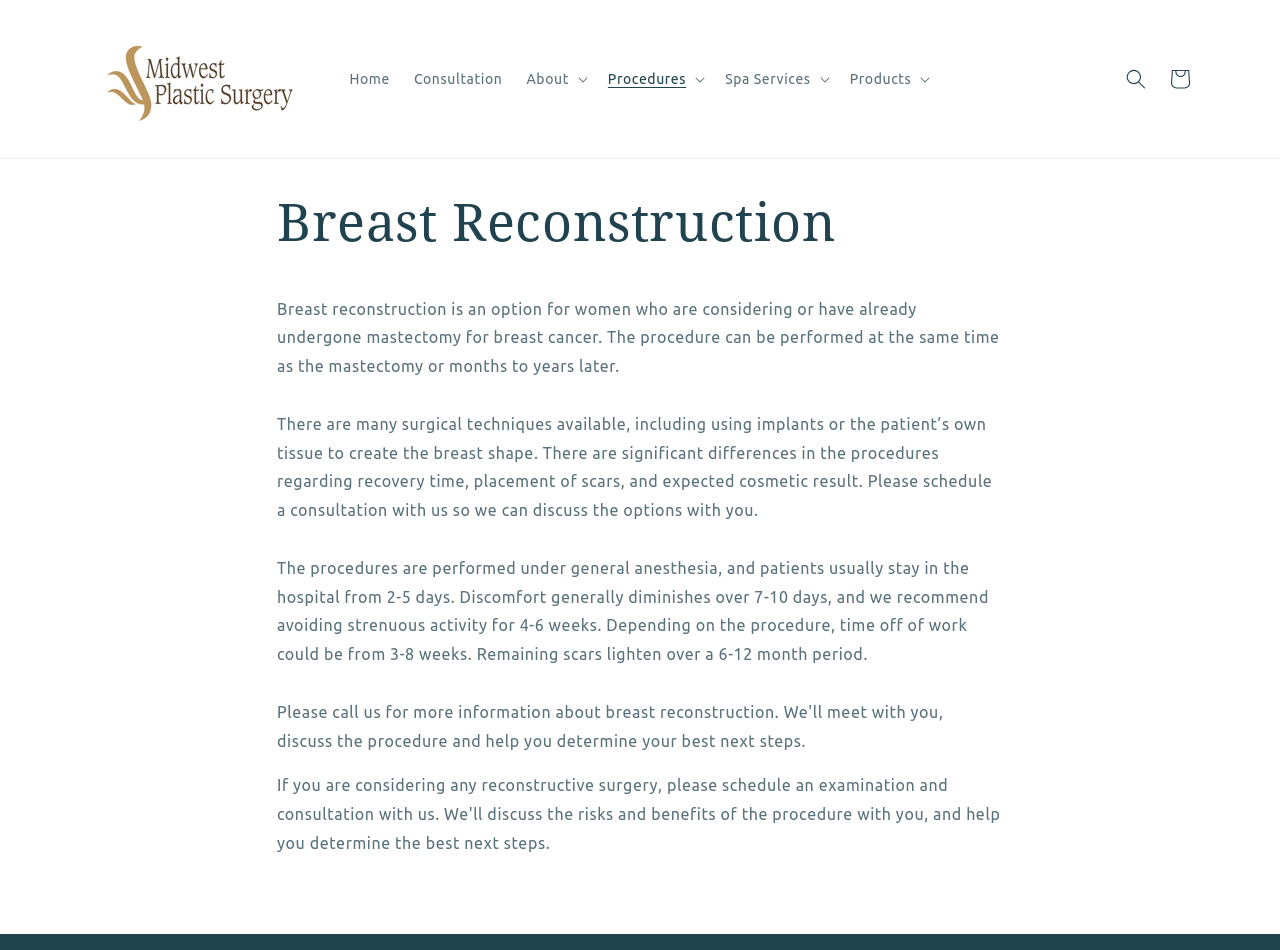Create an in-depth description of the webpage, covering main sections.

The webpage is about breast reconstruction, a surgical option for women who have undergone or are considering mastectomy for breast cancer. At the top left of the page, there is a logo of "midwestplasticsurgery" with a link to the homepage. To the right of the logo, there is a navigation menu with links to "Home", "Consultation", and a dropdown menu with options "About", "Procedures", "Spa Services", and "Products". 

On the top right corner, there is a search button and a link to the cart. The main content of the page is divided into sections, with a heading "Breast Reconstruction" at the top. Below the heading, there are three paragraphs of text that provide information about breast reconstruction, including the surgical techniques available, recovery time, and expected cosmetic results. The text is positioned in the middle of the page, spanning from the top to about three-quarters of the way down.